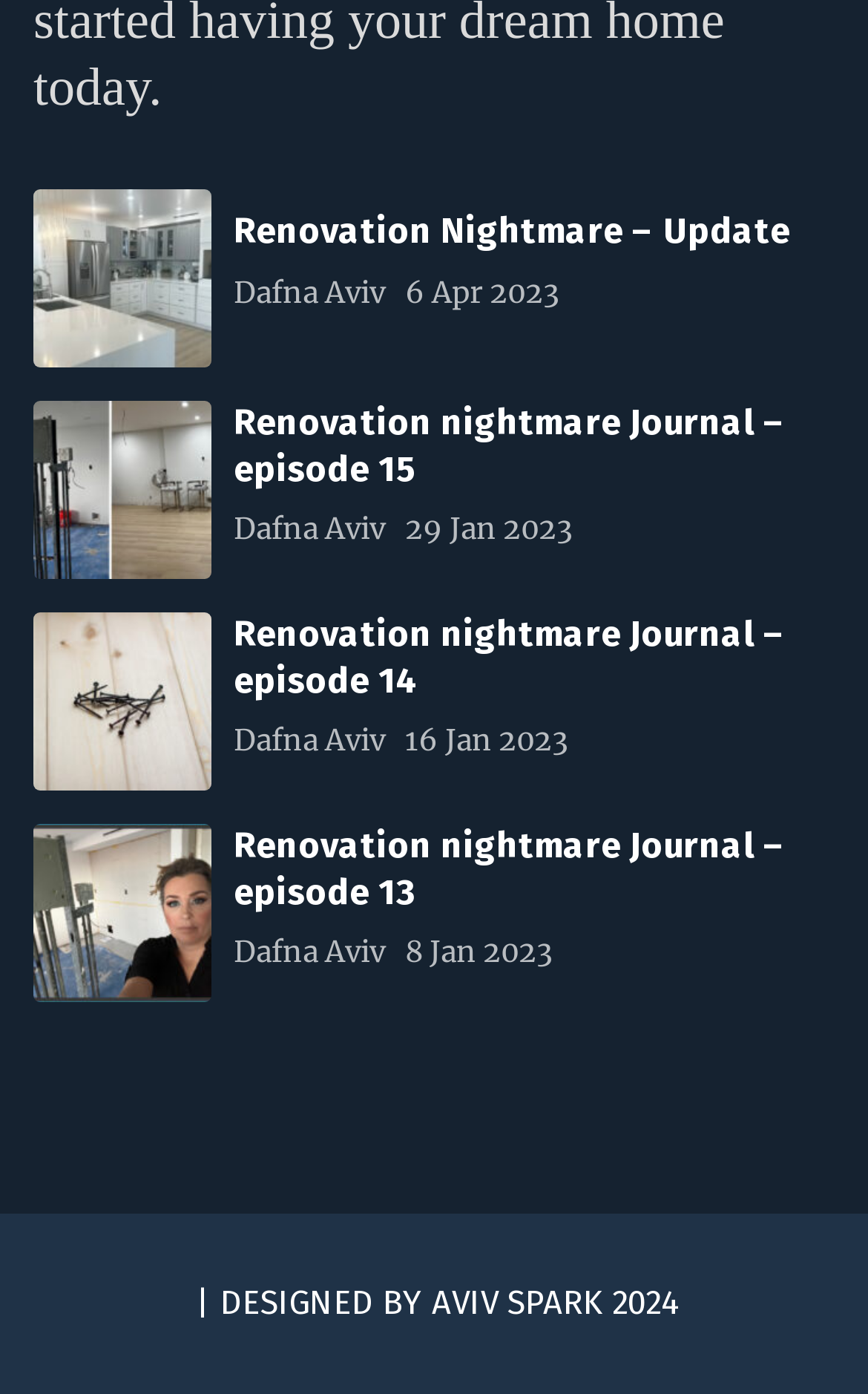Provide a brief response to the question below using one word or phrase:
How many renovation nightmare journal episodes are listed?

4